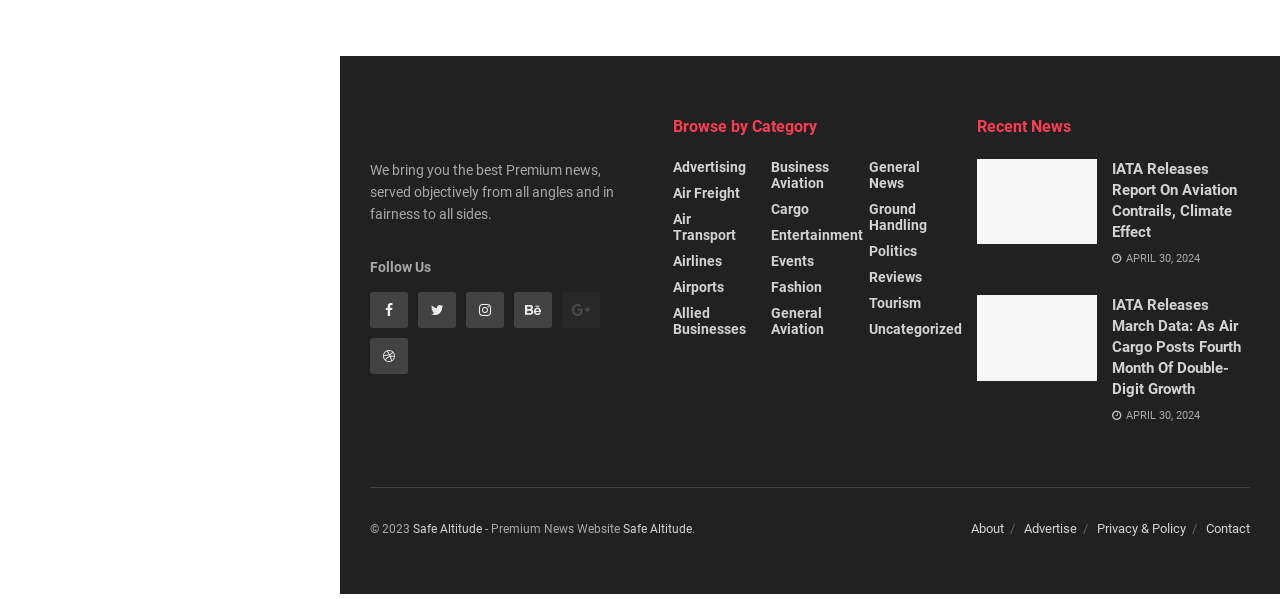Determine the bounding box coordinates for the clickable element required to fulfill the instruction: "Follow us on social media". Provide the coordinates as four float numbers between 0 and 1, i.e., [left, top, right, bottom].

[0.289, 0.503, 0.431, 0.563]